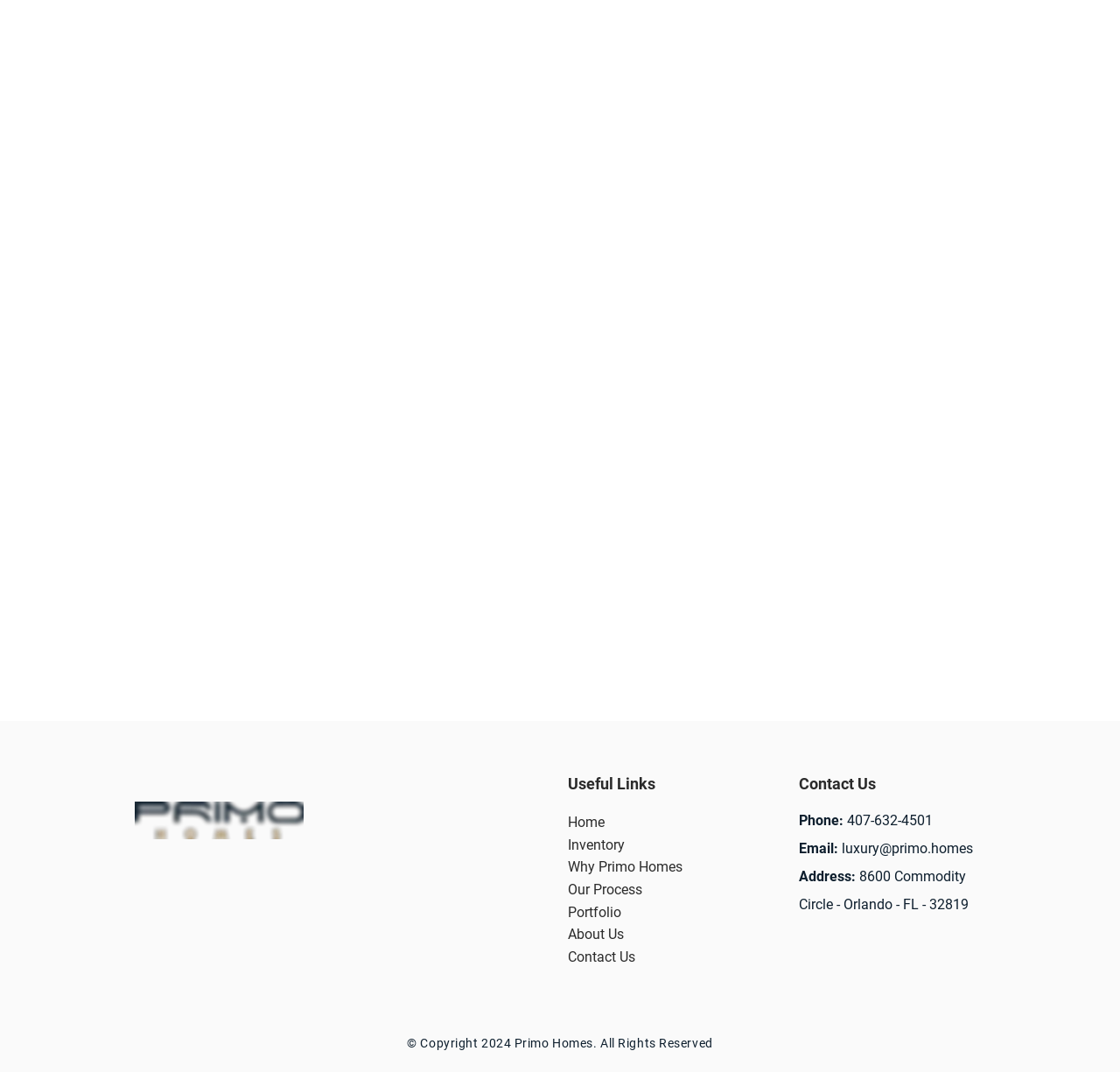Analyze the image and give a detailed response to the question:
What is the phone number of Primo Homes?

The phone number can be found in the StaticText element with the OCR text '407-632-4501', which is located below the 'Phone:' label.